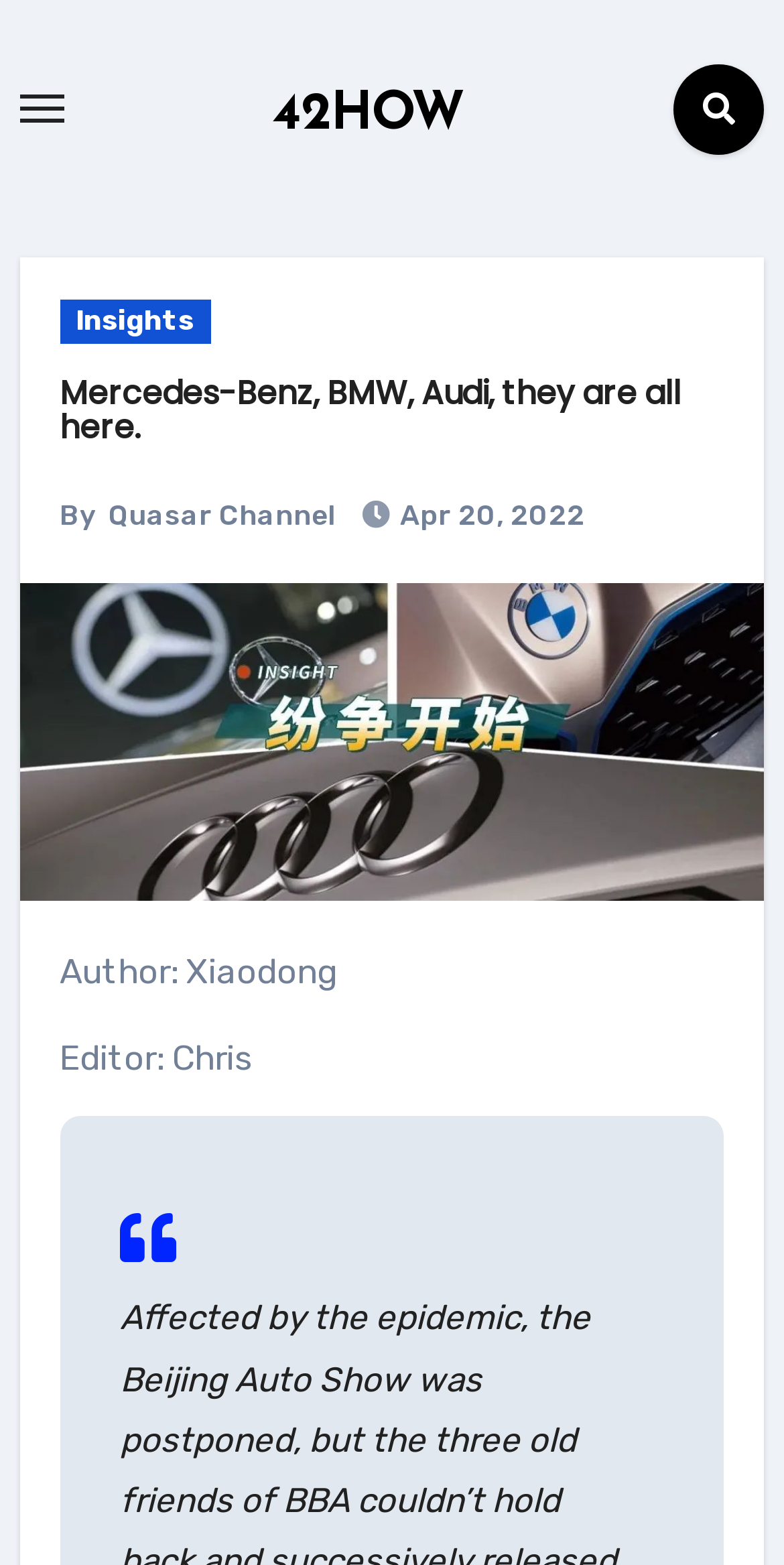Identify the bounding box coordinates for the UI element described by the following text: "Insights". Provide the coordinates as four float numbers between 0 and 1, in the format [left, top, right, bottom].

[0.076, 0.191, 0.269, 0.219]